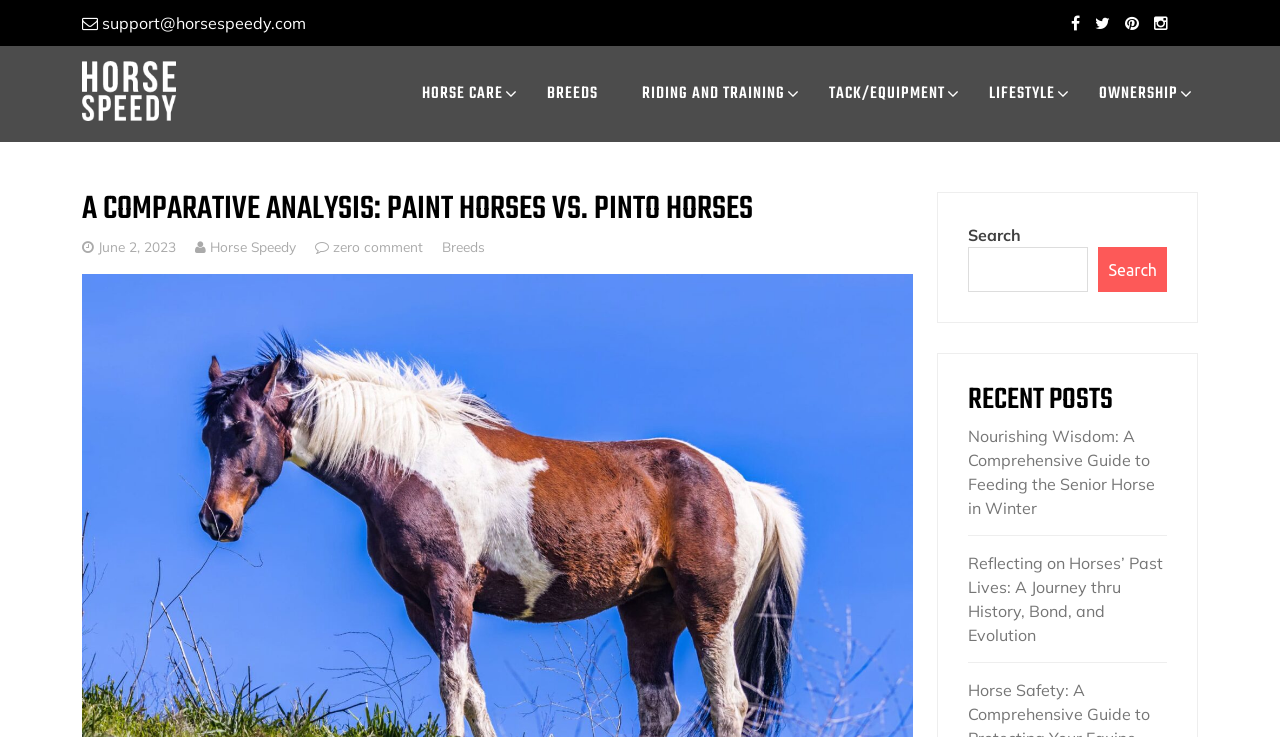Locate the coordinates of the bounding box for the clickable region that fulfills this instruction: "Visit Horse Speedy homepage".

[0.064, 0.083, 0.265, 0.164]